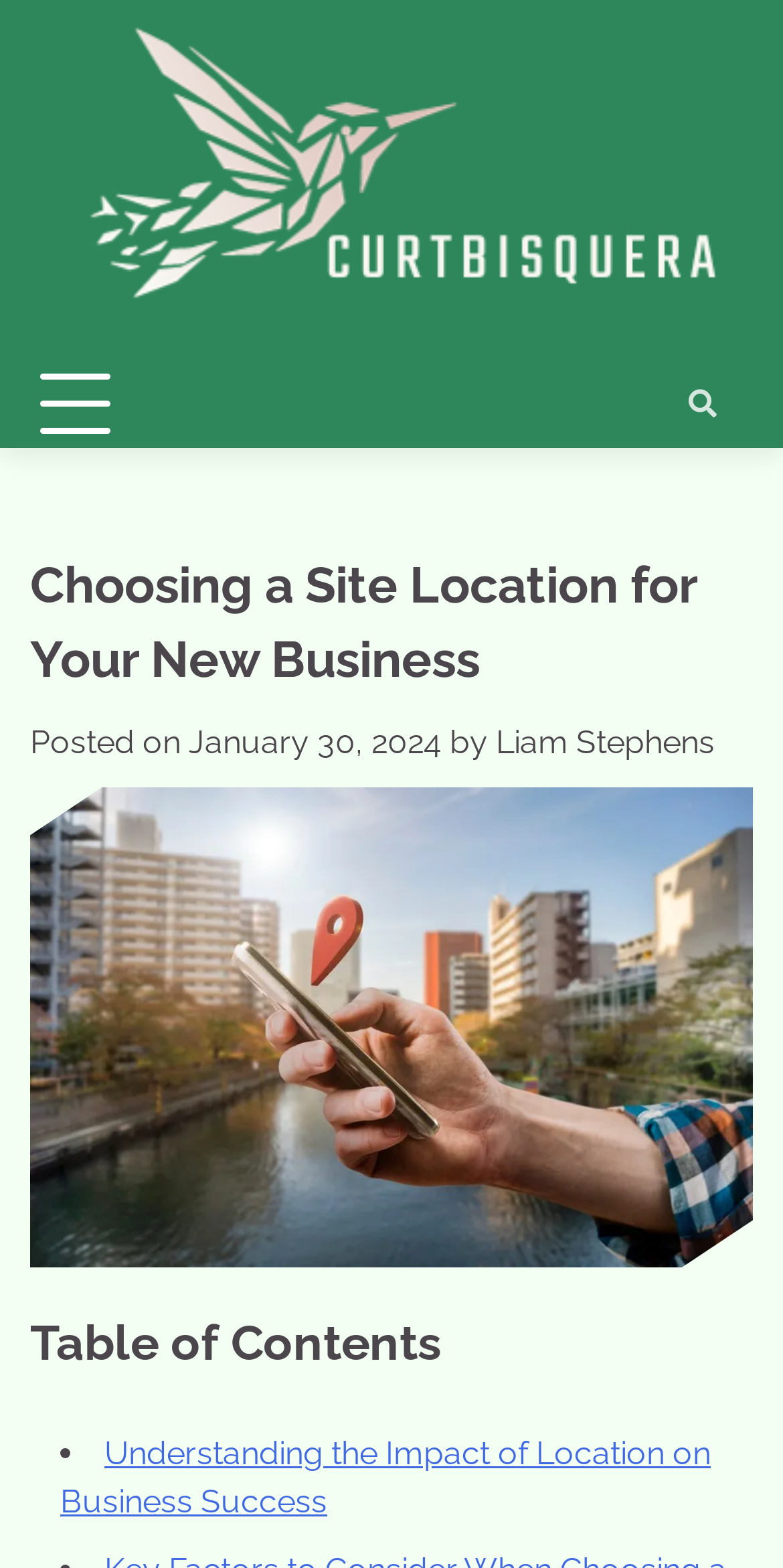Analyze the image and give a detailed response to the question:
What is the author of the article?

I found the author's name by looking at the text following the 'by' keyword, which is a common pattern in article attribution. The text 'by' is followed by a link with the text 'Liam Stephens', indicating that Liam Stephens is the author of the article.